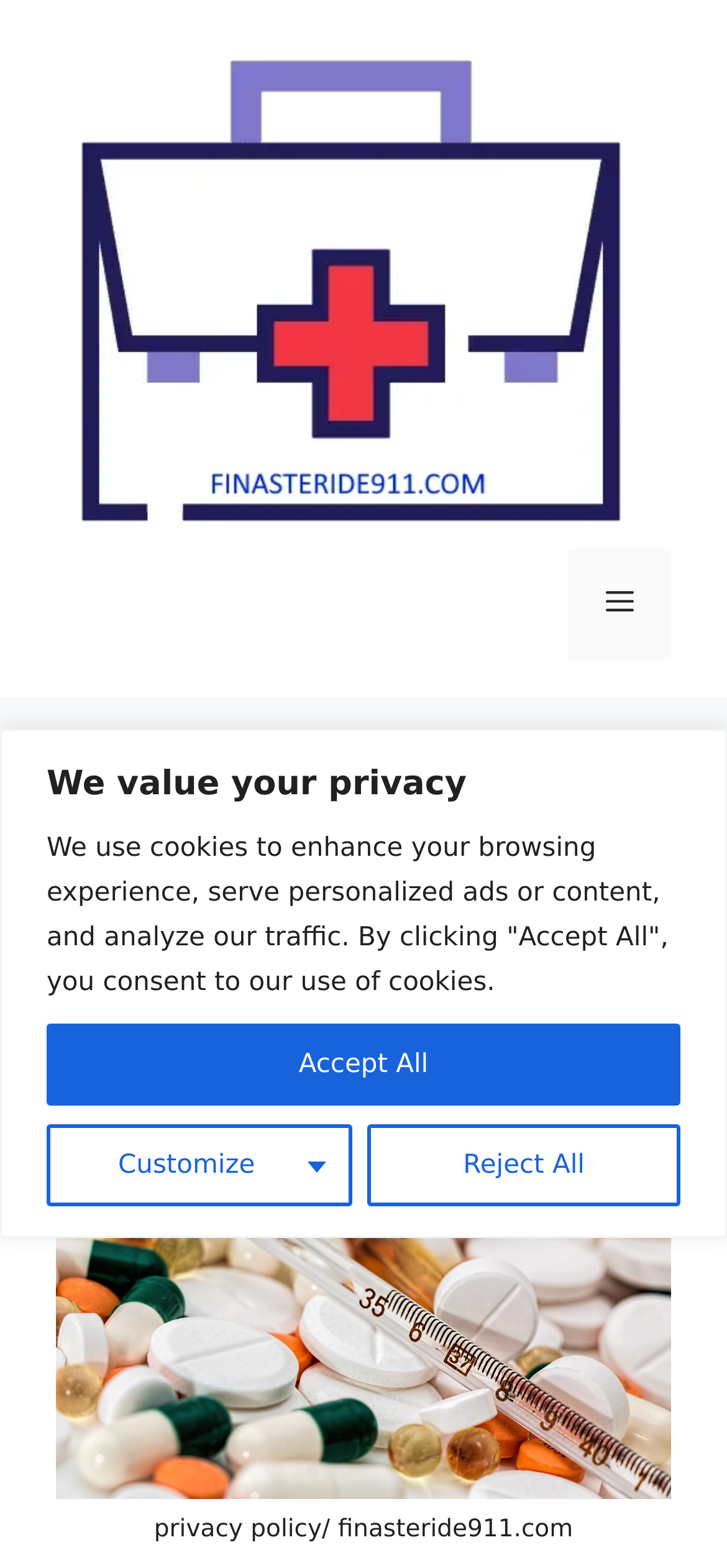Provide a one-word or brief phrase answer to the question:
What is the main topic of the content?

Privacy